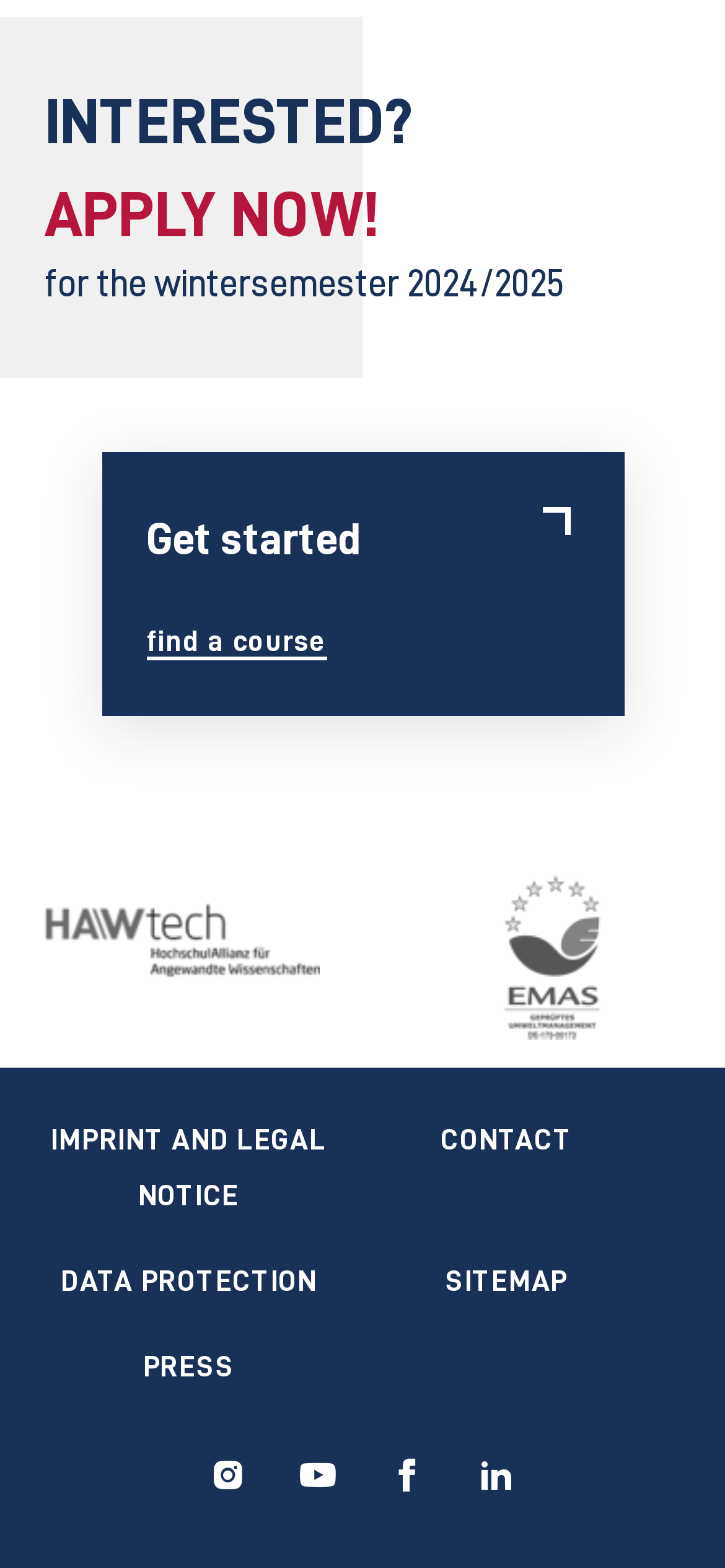Give a one-word or short-phrase answer to the following question: 
How many images are there on the page?

6